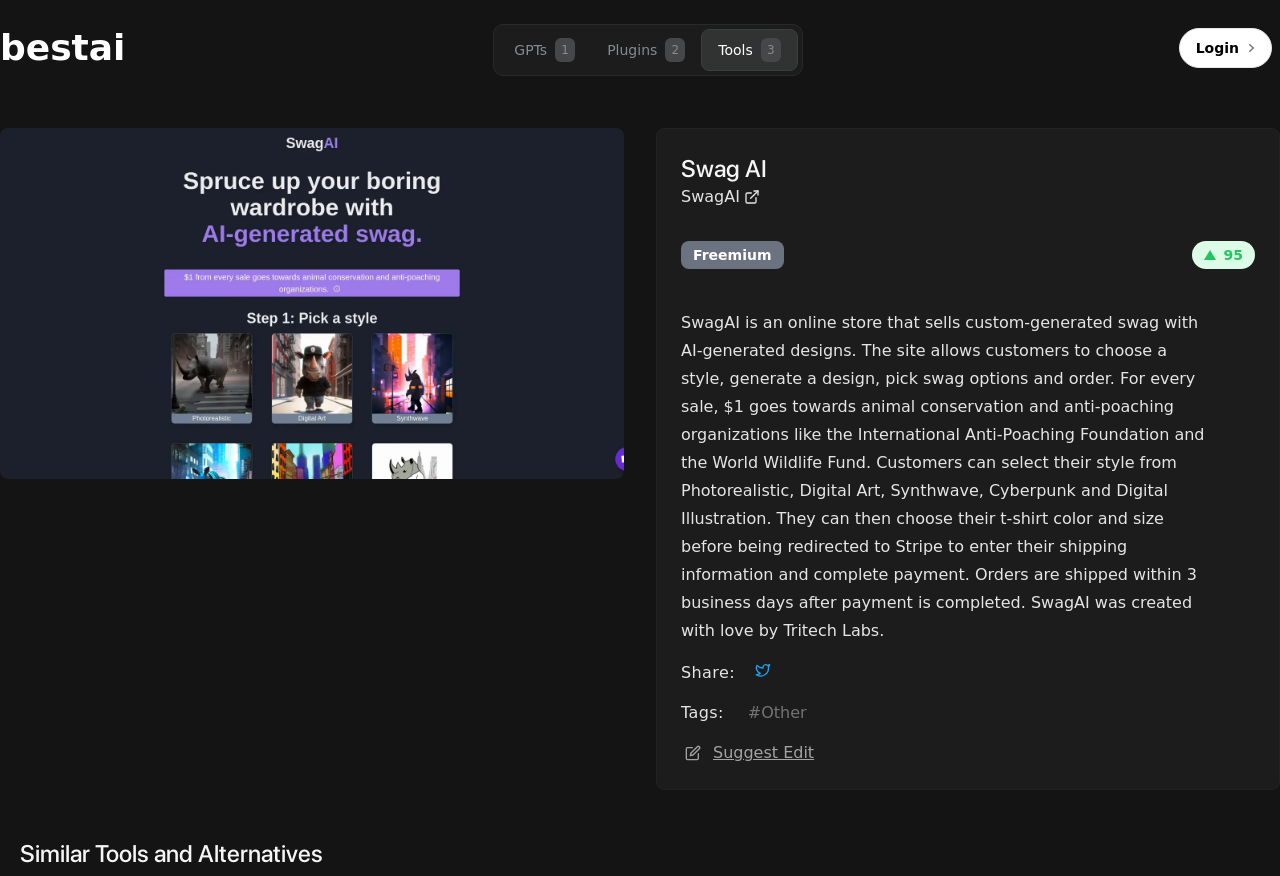Construct a comprehensive description capturing every detail on the webpage.

The webpage is an online store called SwagAI, which custom-generates swag with AI-generated designs and donates $1 of each sale to animal conservation. At the top left corner, there is a logo image of SwagAI, accompanied by a heading with the same name. Below the logo, there is a navigation menu with four links: "bestai", "GPTs 1", "Plugins 2", and "Tools 3", aligned horizontally.

On the top right corner, there is a login button with a small image beside it. Below the navigation menu, there is a brief introduction to SwagAI, which explains the concept of the online store and its charity mission. This introduction is followed by a "Freemium" label and a button with the text "95".

The main content of the webpage is a lengthy paragraph that describes the process of ordering custom-generated swag, including choosing a style, generating a design, picking swag options, and completing payment. The paragraph also mentions the charity organizations that benefit from the sales.

Below the main content, there are social media sharing options, including a "Share:" heading and a Twitter button with an image. Next to the sharing options, there is a "Tags:" heading with a "#" symbol and the tag "Other". Finally, there is a "Suggest Edit" button with an image.

At the very bottom of the webpage, there is a heading that reads "Similar Tools and Alternatives", which suggests that the webpage may provide information or links to similar online stores or tools.